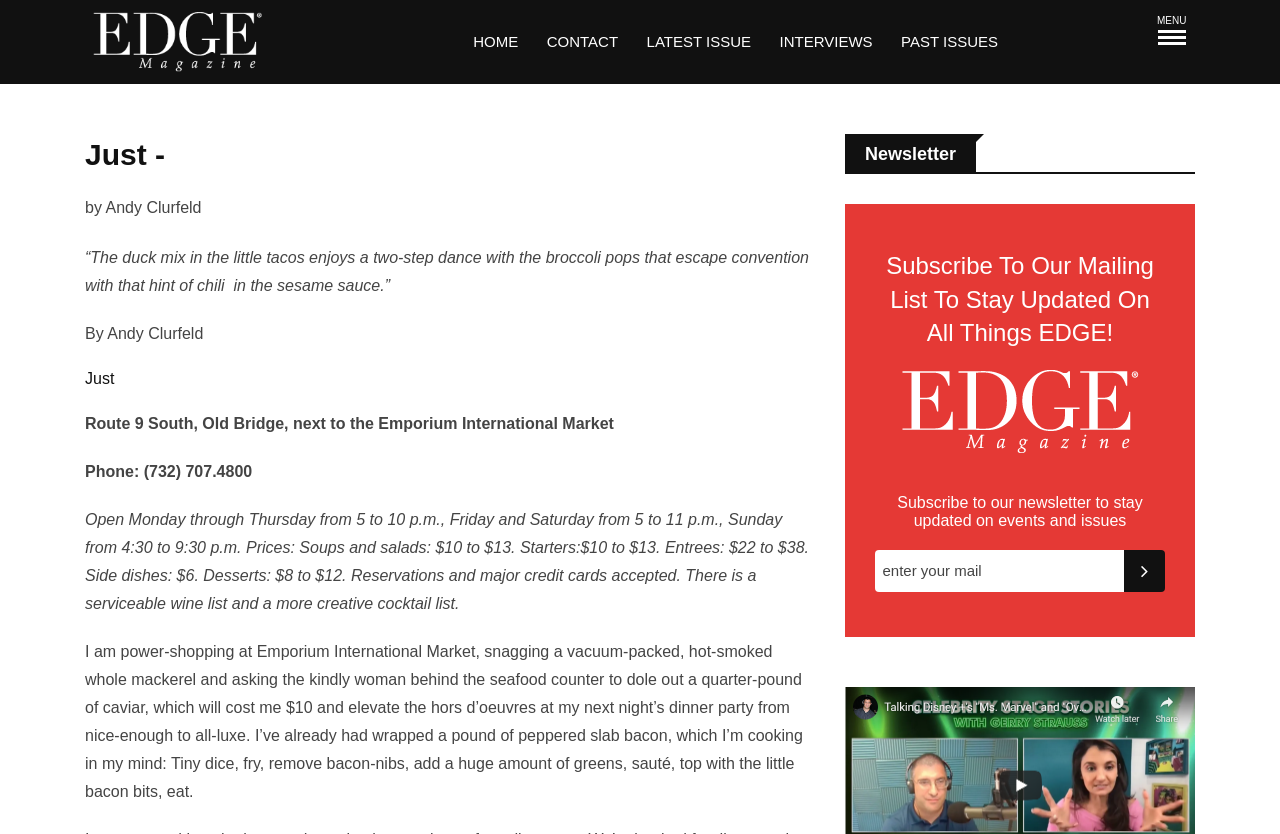From the webpage screenshot, predict the bounding box of the UI element that matches this description: "name="EMAIL" placeholder="Enter your mail"".

[0.684, 0.659, 0.878, 0.71]